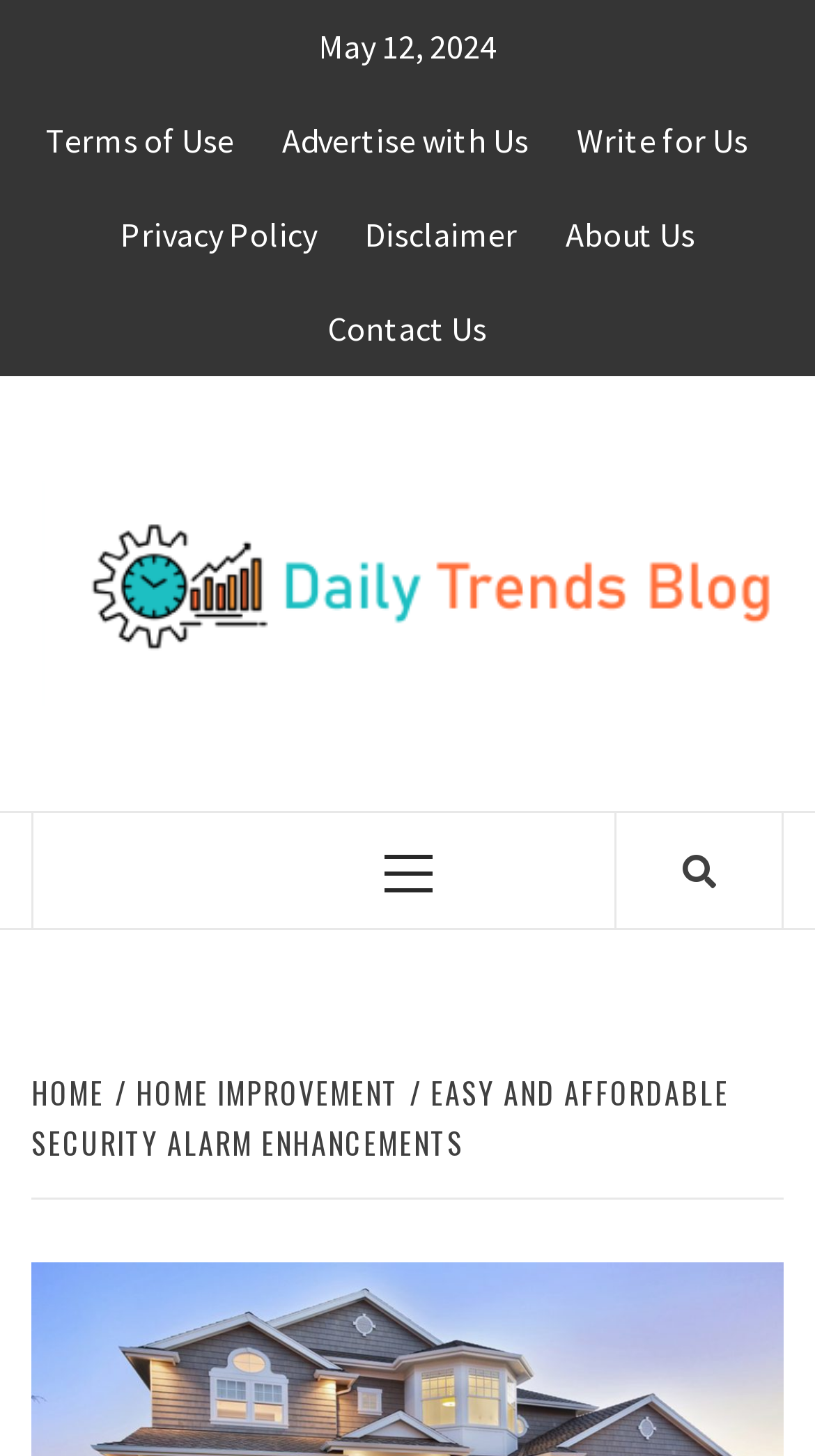What is the date of the article?
Please provide a comprehensive answer to the question based on the webpage screenshot.

The date of the article can be found at the top of the webpage, where it says 'May 12, 2024' in a static text element.